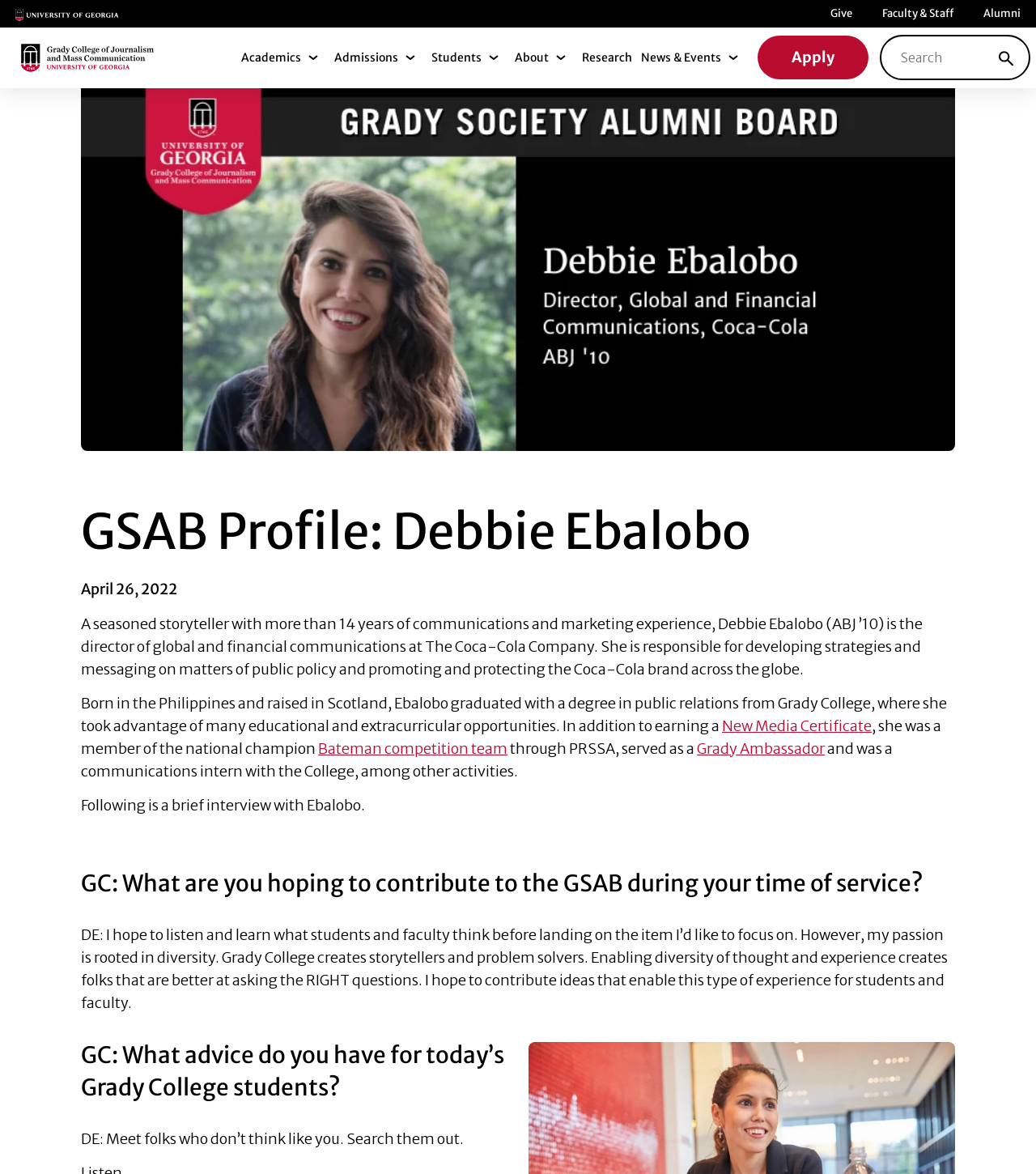Determine the bounding box coordinates of the section I need to click to execute the following instruction: "Learn about the New Media Certificate". Provide the coordinates as four float numbers between 0 and 1, i.e., [left, top, right, bottom].

[0.697, 0.61, 0.841, 0.626]